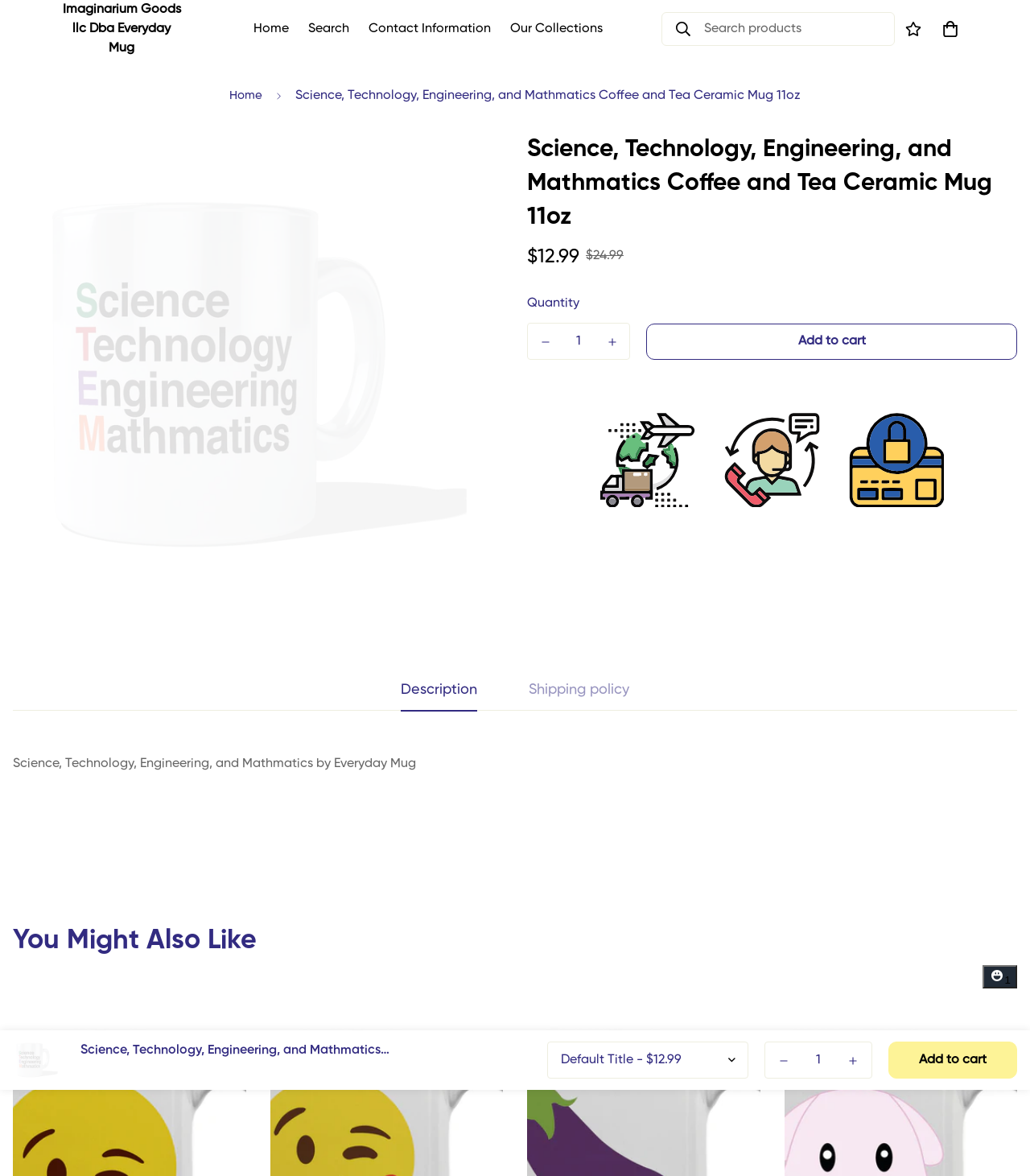Utilize the information from the image to answer the question in detail:
What is the function of the button with the image of a magnifying glass?

I found the answer by looking at the button element with the image of a magnifying glass, which is located next to the text 'Search products', and also has a link with the text 'Search'.